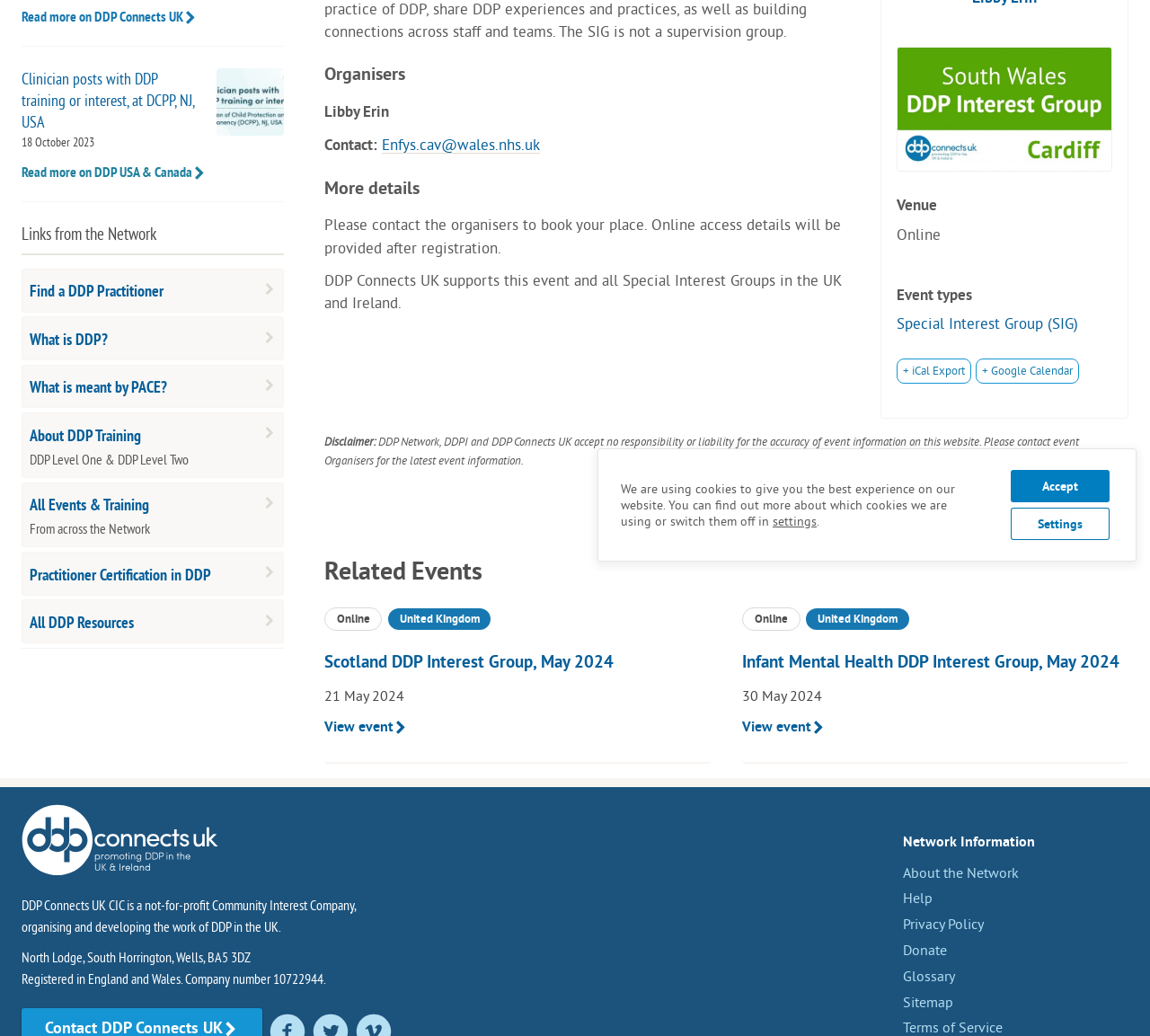From the screenshot, find the bounding box of the UI element matching this description: "+ Google Calendar". Supply the bounding box coordinates in the form [left, top, right, bottom], each a float between 0 and 1.

[0.848, 0.346, 0.938, 0.37]